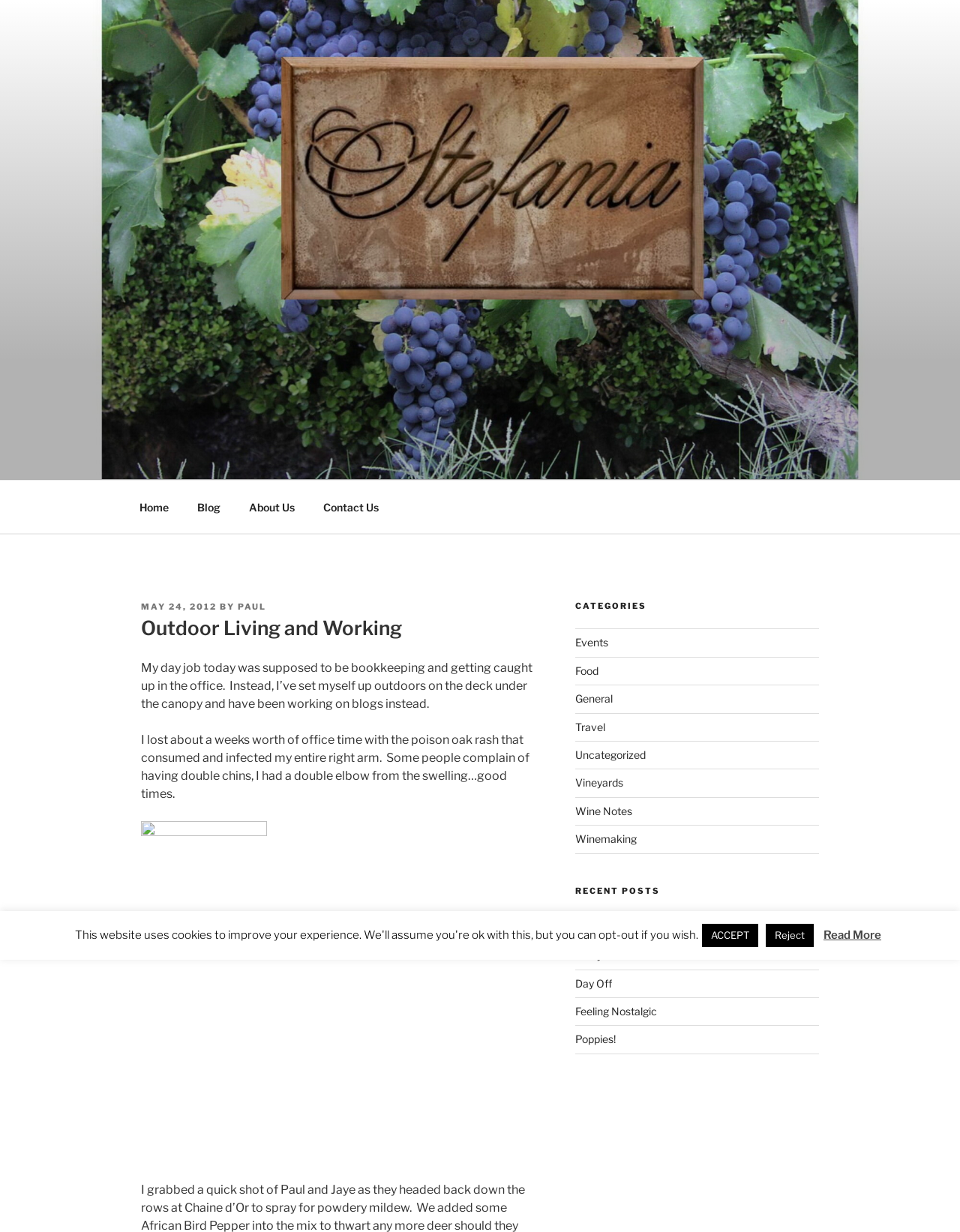Indicate the bounding box coordinates of the element that must be clicked to execute the instruction: "Go to the home page". The coordinates should be given as four float numbers between 0 and 1, i.e., [left, top, right, bottom].

[0.131, 0.397, 0.189, 0.426]